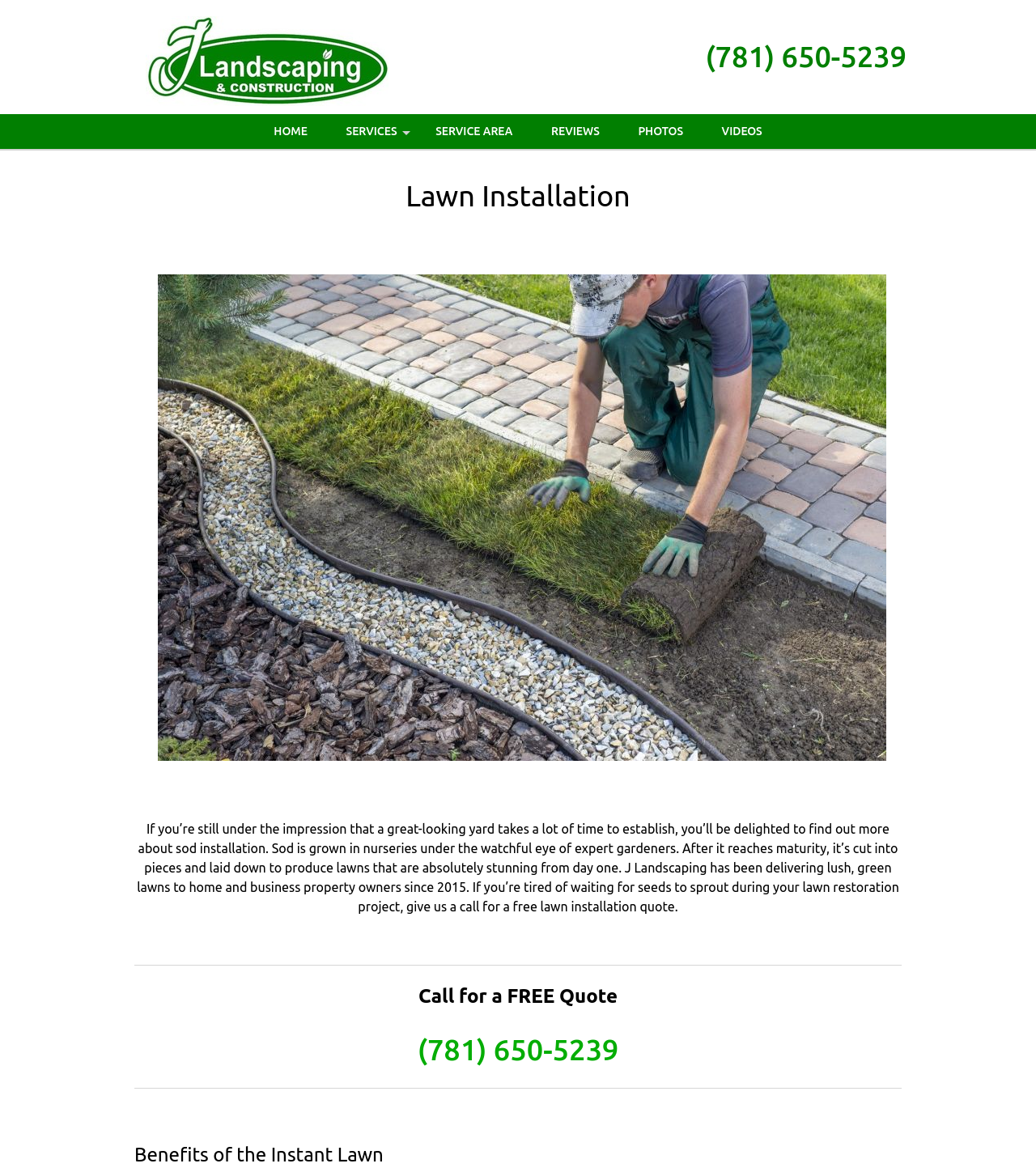Based on the visual content of the image, answer the question thoroughly: What is the year J Landscaping started providing lawn installation services?

I found the year by reading the text 'J Landscaping has been delivering lush, green lawns to home and business property owners since 2015.' This text explicitly states the year J Landscaping started providing lawn installation services.